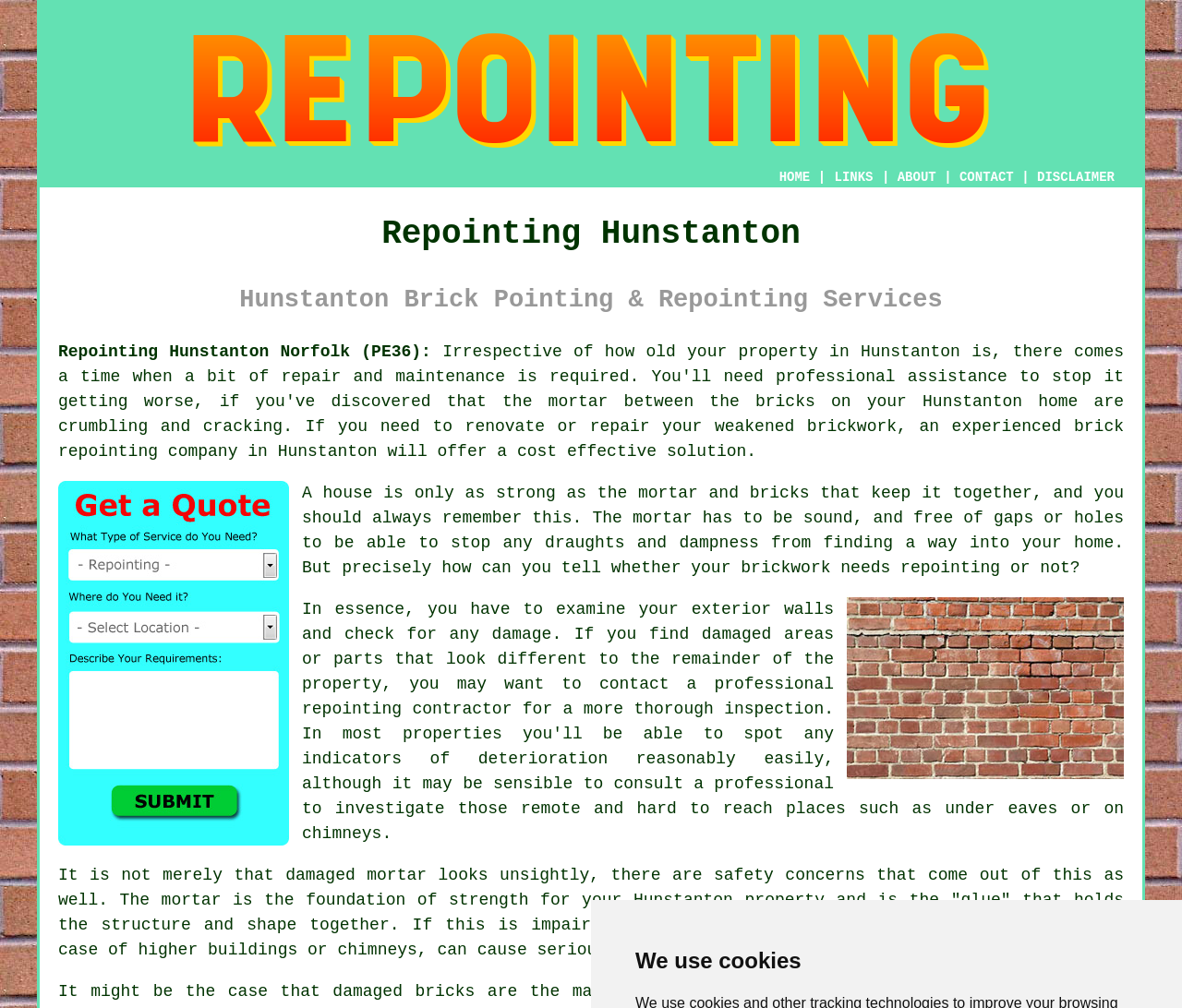Predict the bounding box of the UI element based on this description: "aria-label="Advertisement" name="aswift_1" title="Advertisement"".

None